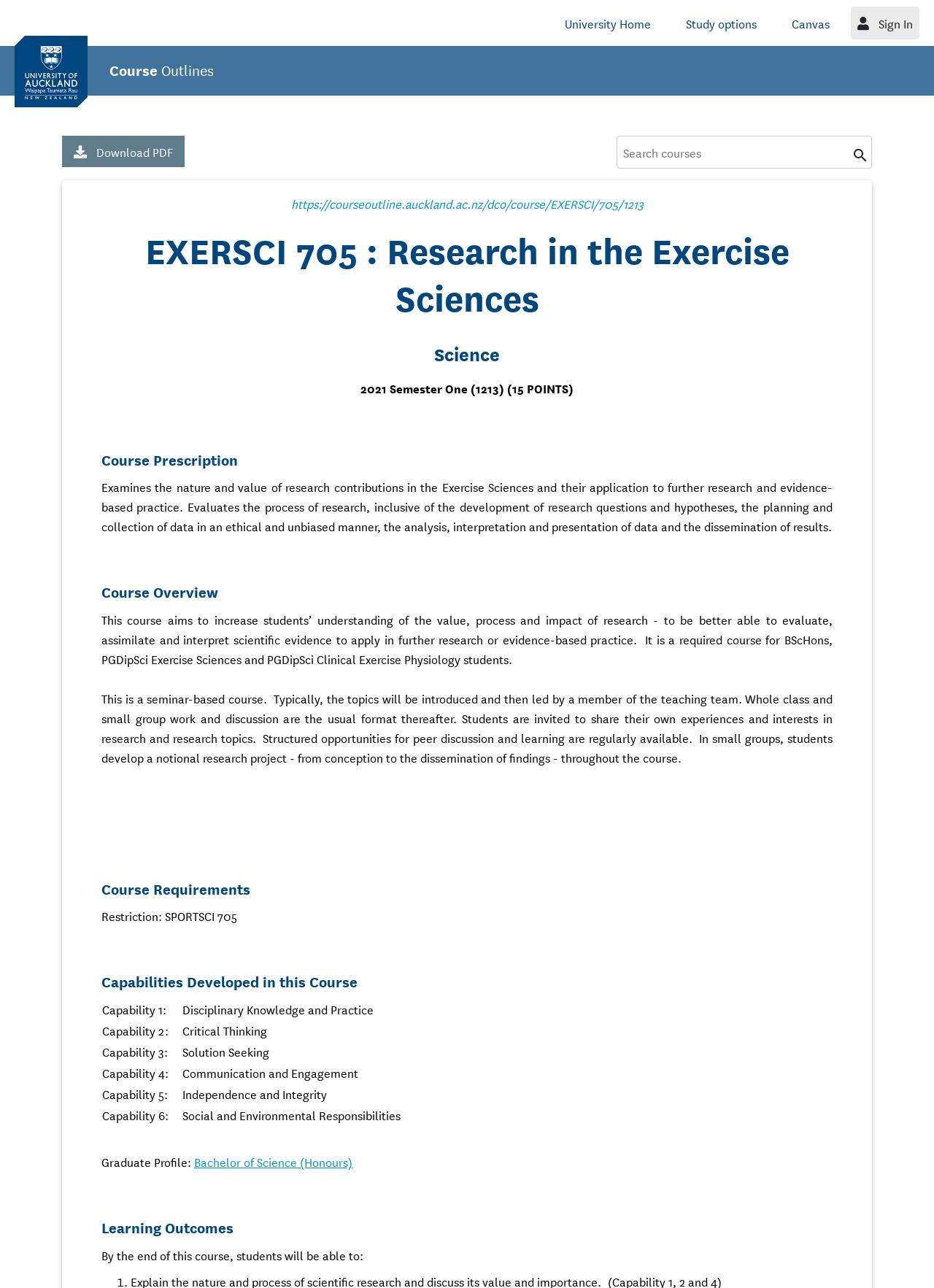Determine the bounding box coordinates of the clickable element necessary to fulfill the instruction: "Search courses". Provide the coordinates as four float numbers within the 0 to 1 range, i.e., [left, top, right, bottom].

[0.66, 0.105, 0.934, 0.131]